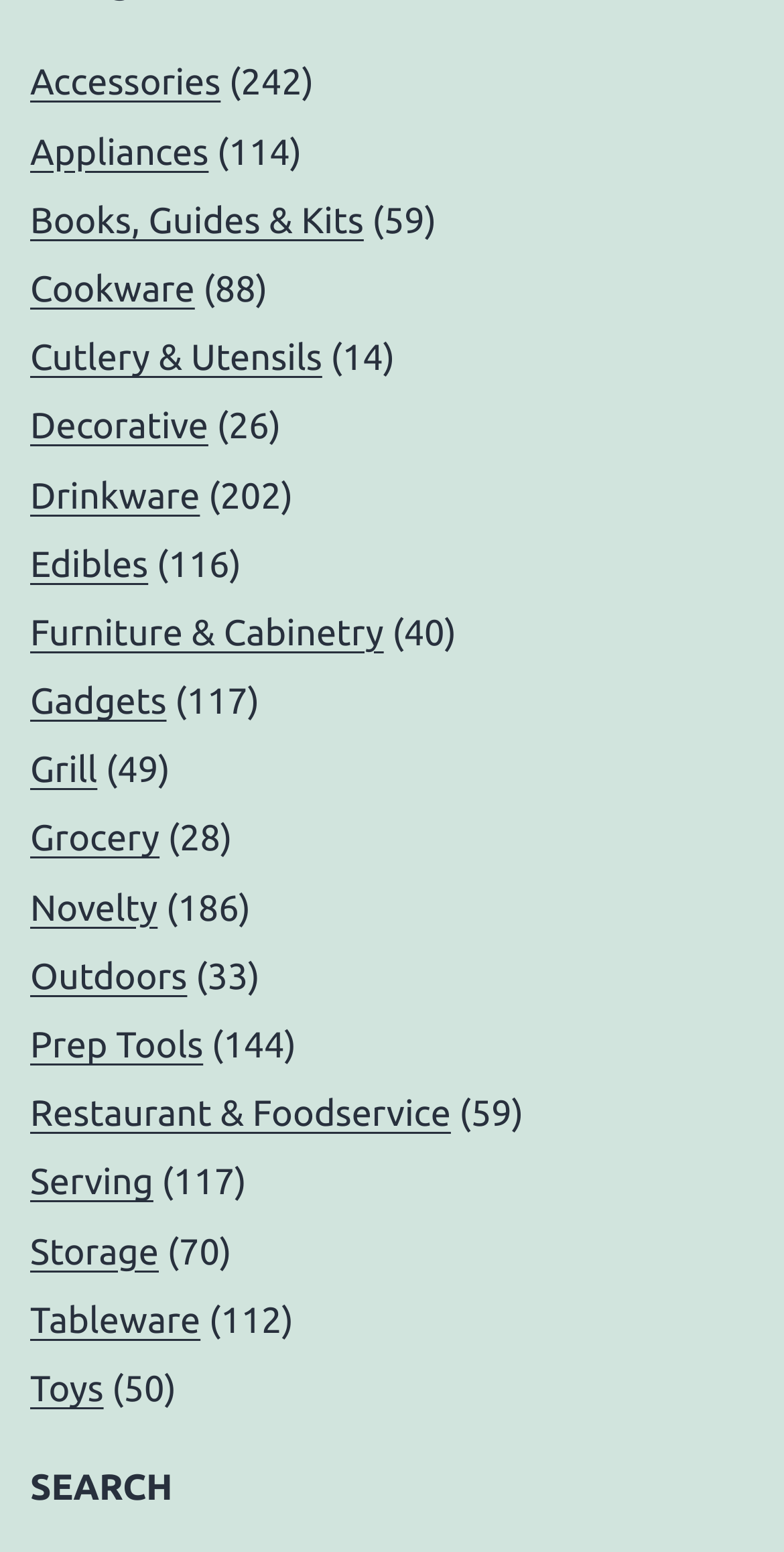Is there a search function on the webpage?
Please ensure your answer is as detailed and informative as possible.

The presence of a search function can be determined by looking at the heading element with the text 'SEARCH' at the bottom of the webpage, which suggests that there is a search function available on the webpage.